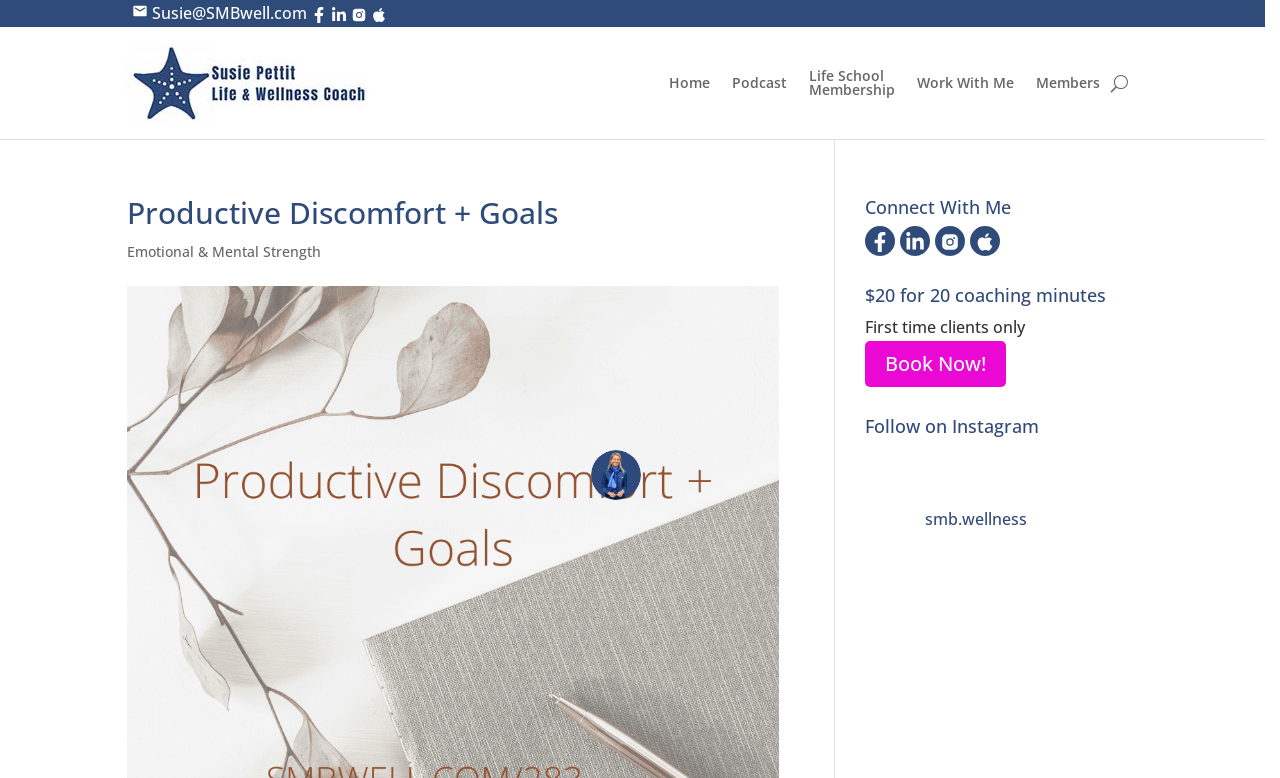Specify the bounding box coordinates of the area to click in order to follow the given instruction: "Click on the 'Book Now!' button."

[0.676, 0.439, 0.786, 0.498]